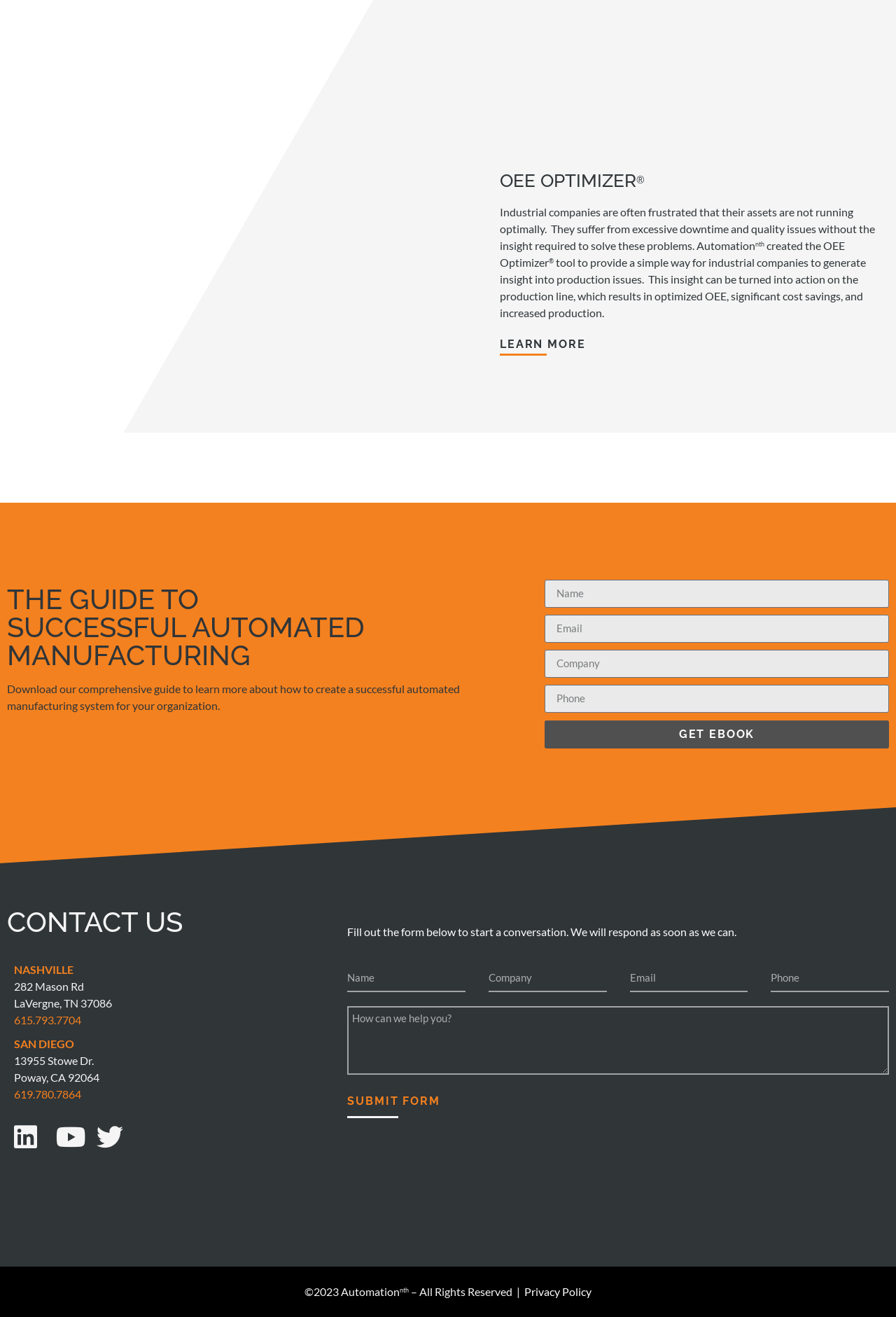Using a single word or phrase, answer the following question: 
What is the purpose of the OEE Optimizer tool?

To provide insight into production issues